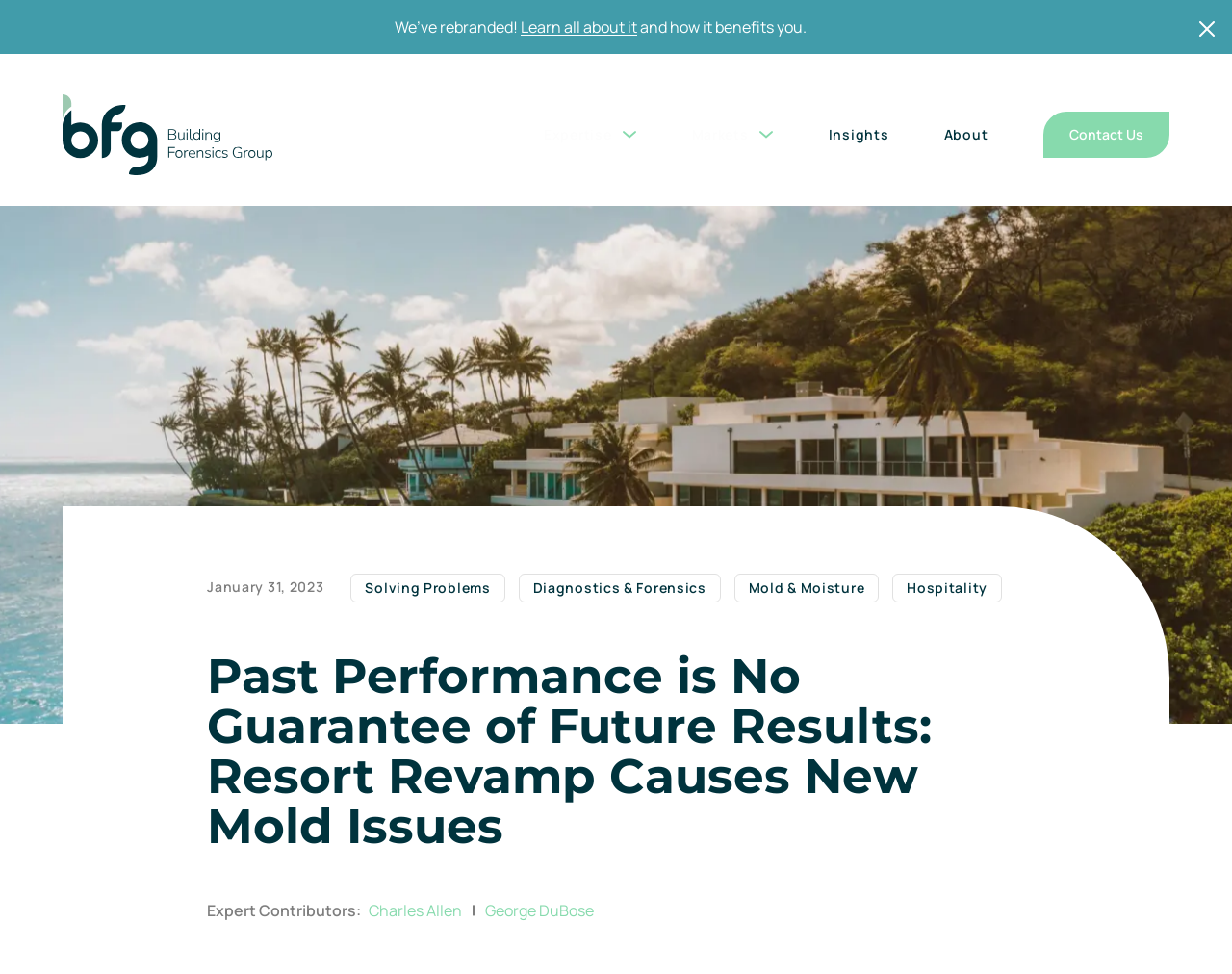Specify the bounding box coordinates of the area to click in order to follow the given instruction: "Read the article about mold and moisture issues."

[0.596, 0.589, 0.713, 0.618]